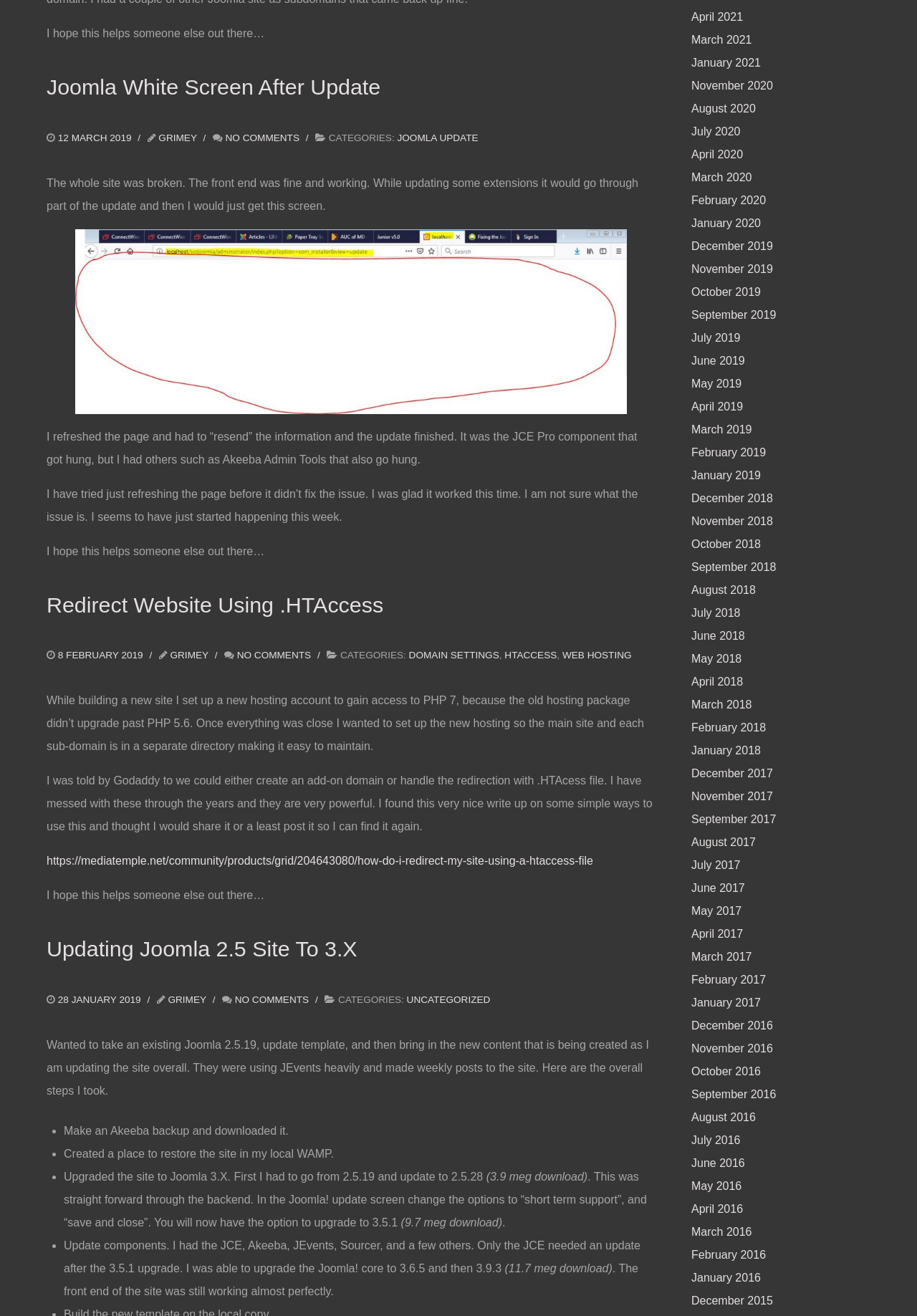What is the title of the first article?
Please answer the question with as much detail and depth as you can.

I found the title of the first article by looking at the heading element with the text 'Joomla White Screen After Update' which is located at the top of the first article section.